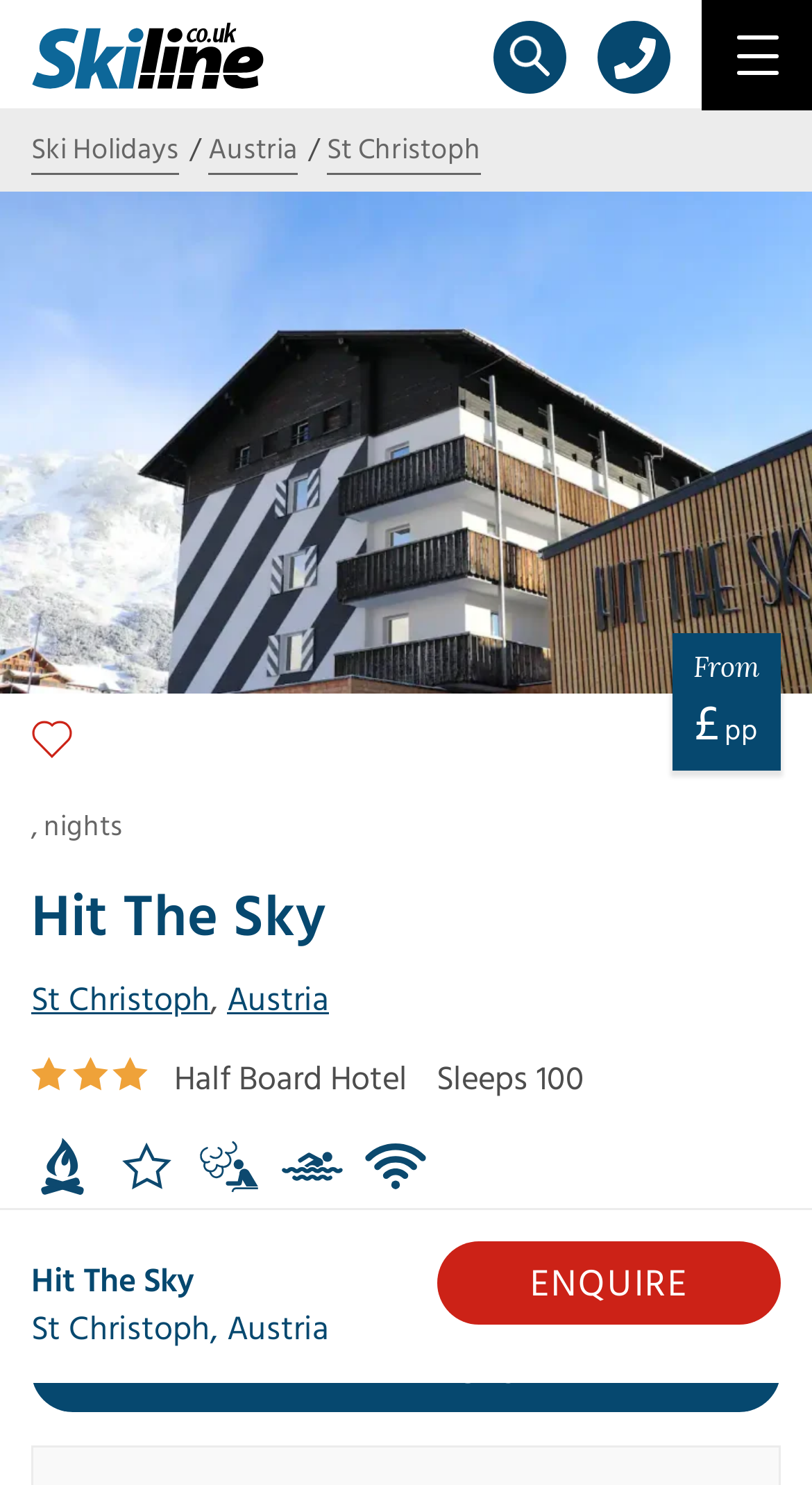What is the name of the hotel?
Please provide a comprehensive answer based on the visual information in the image.

The name of the hotel can be found in the heading element 'Hit The Sky' and also in the static text 'Hit The Sky' at the top of the page.